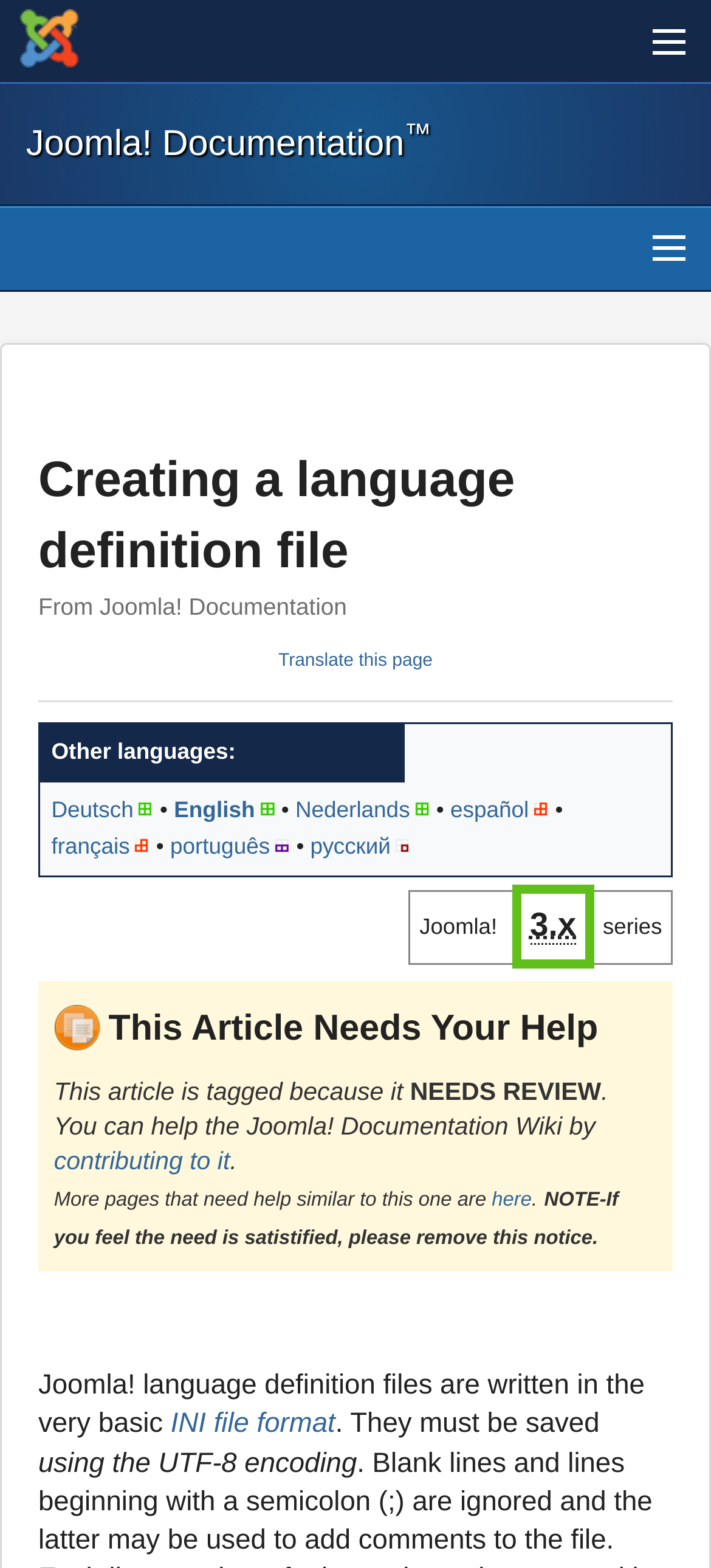With reference to the screenshot, provide a detailed response to the question below:
What is the status of the current article?

The status of the current article can be determined by the notice at the top of the webpage, which states that 'This article is tagged because it NEEDS REVIEW'.